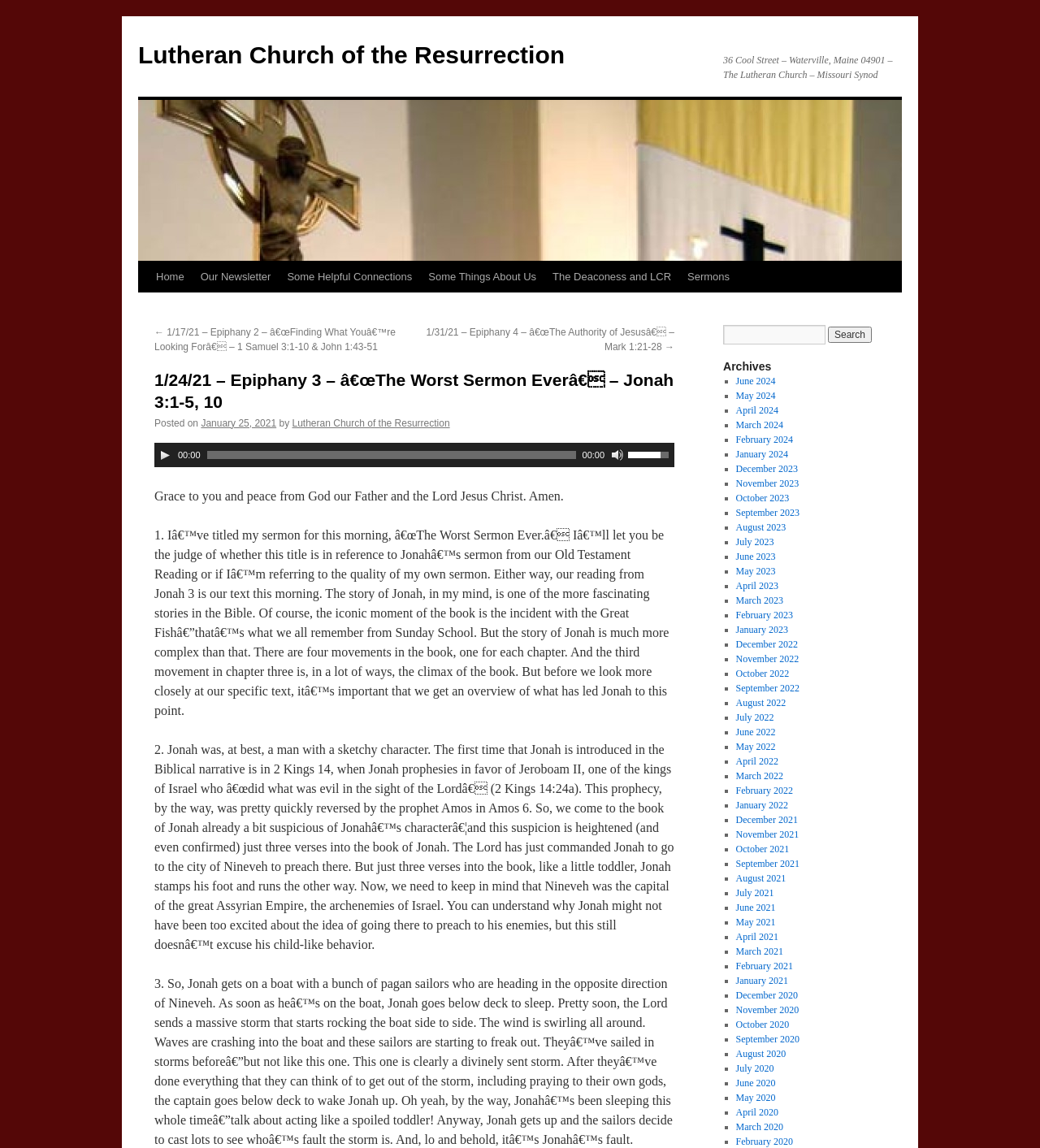Given the webpage screenshot, identify the bounding box of the UI element that matches this description: "Lutheran Church of the Resurrection".

[0.281, 0.363, 0.433, 0.373]